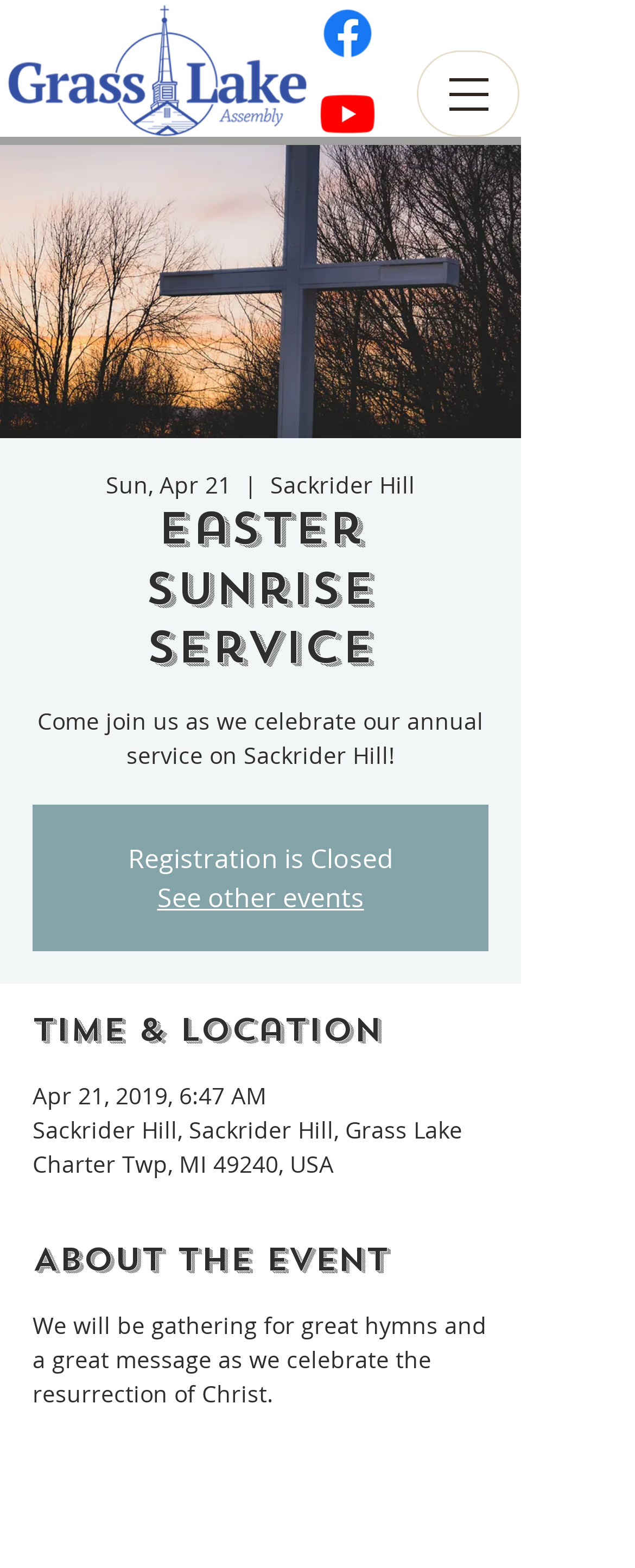Provide a thorough description of the webpage's content and layout.

The webpage appears to be an event page for an Easter Sunrise Service on Sackrider Hill. At the top left corner, there is a logo image 'GLblueClear.png'. To the right of the logo, there is a social bar with links to Facebook and Youtube, each represented by an icon. 

Below the social bar, there is a navigation menu button on the top right corner. When clicked, it opens a dialog with event details. The event title "Easter Sunrise Service" is prominently displayed, along with the date "Sun, Apr 21" and location "Sackrider Hill". 

Below the event title, there is a brief description of the event: "Come join us as we celebrate our annual service on Sackrider Hill!". The registration status "Registration is Closed" is also mentioned. There is a link to "See other events" below the registration status.

The event details are organized into sections. The "Time & Location" section displays the date and time "Apr 21, 2019, 6:47 AM" and the location "Sackrider Hill, Sackrider Hill, Grass Lake Charter Twp, MI 49240, USA". 

The "About the event" section provides a brief summary of the event: "We will be gathering for great hymns and a great message as we celebrate the resurrection of Christ."